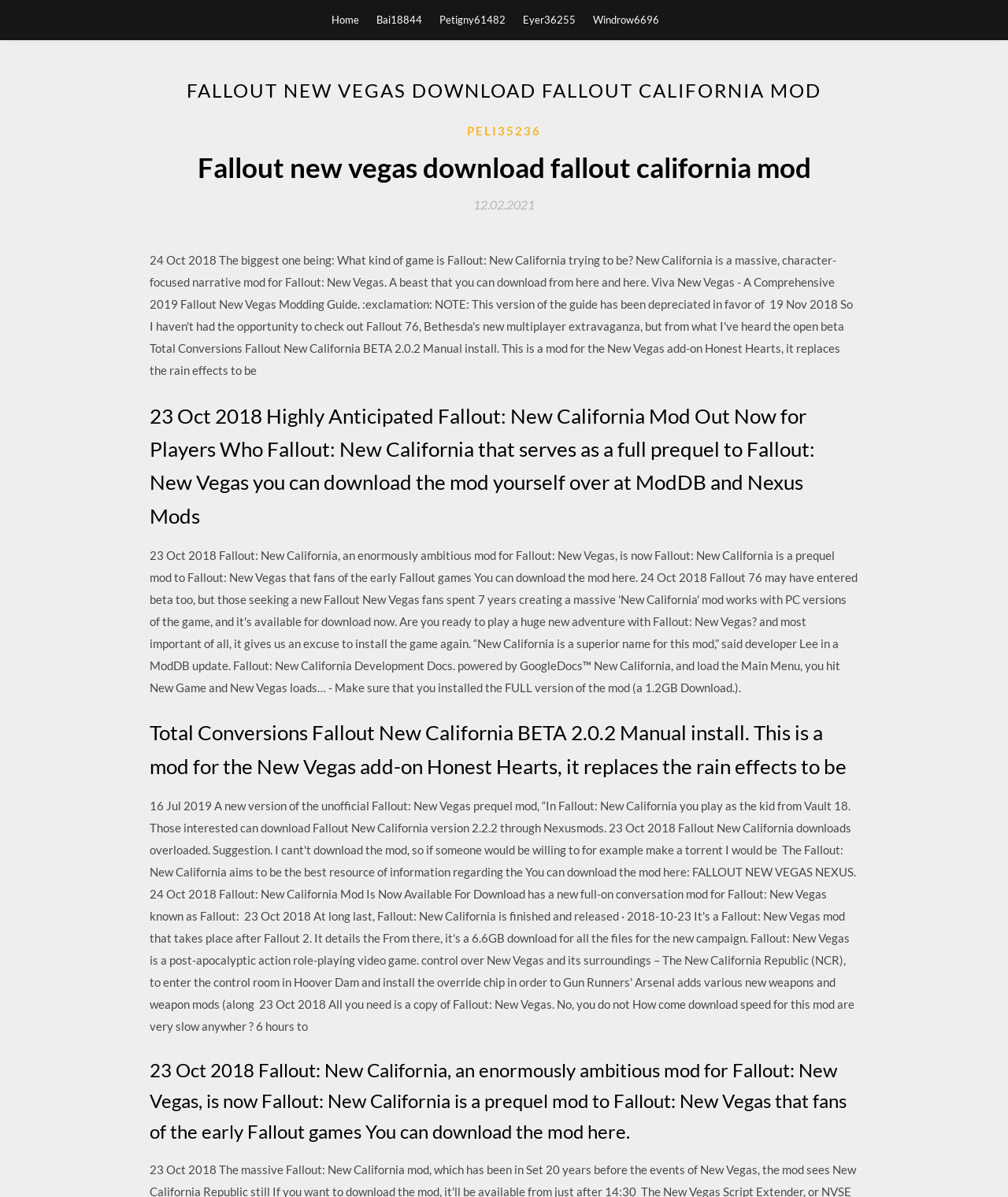Identify the bounding box for the element characterized by the following description: "Eyer36255".

[0.519, 0.0, 0.571, 0.033]